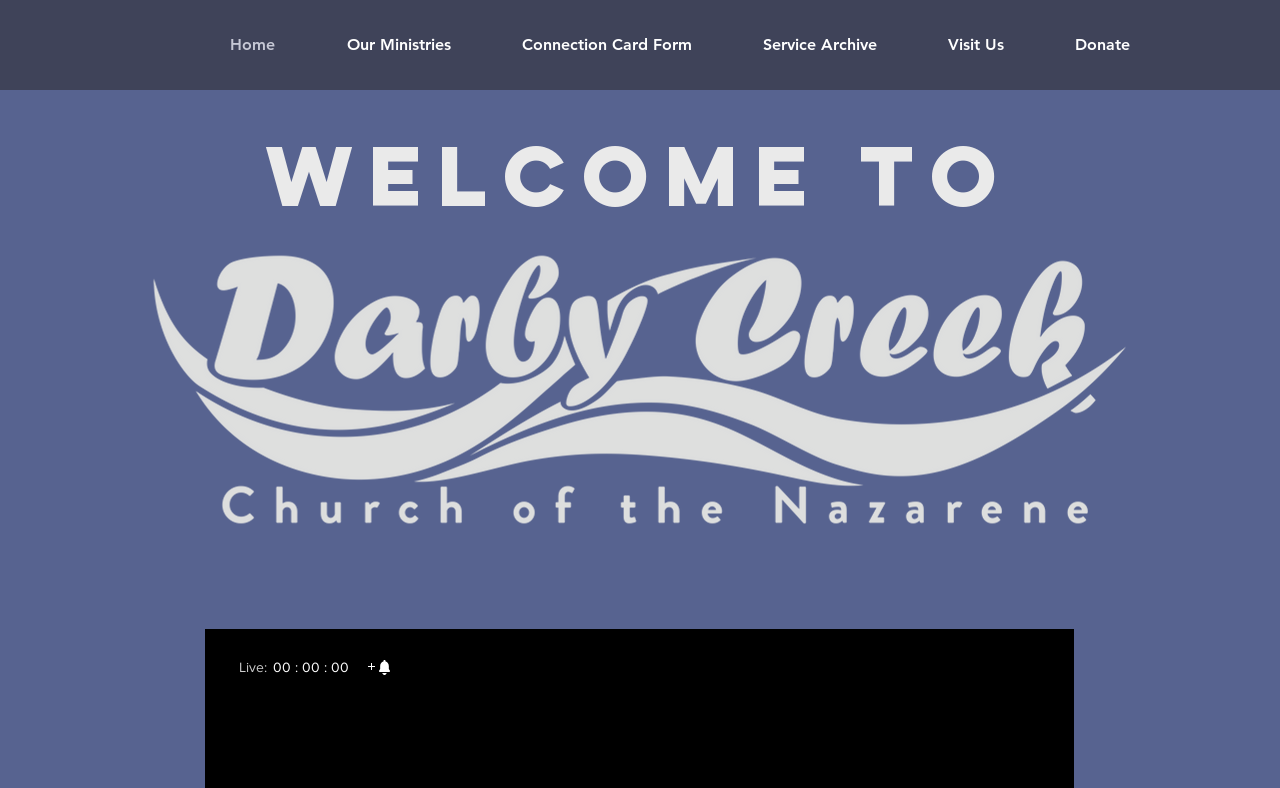Extract the bounding box coordinates of the UI element described by: "Home". The coordinates should include four float numbers ranging from 0 to 1, e.g., [left, top, right, bottom].

[0.152, 0.025, 0.243, 0.089]